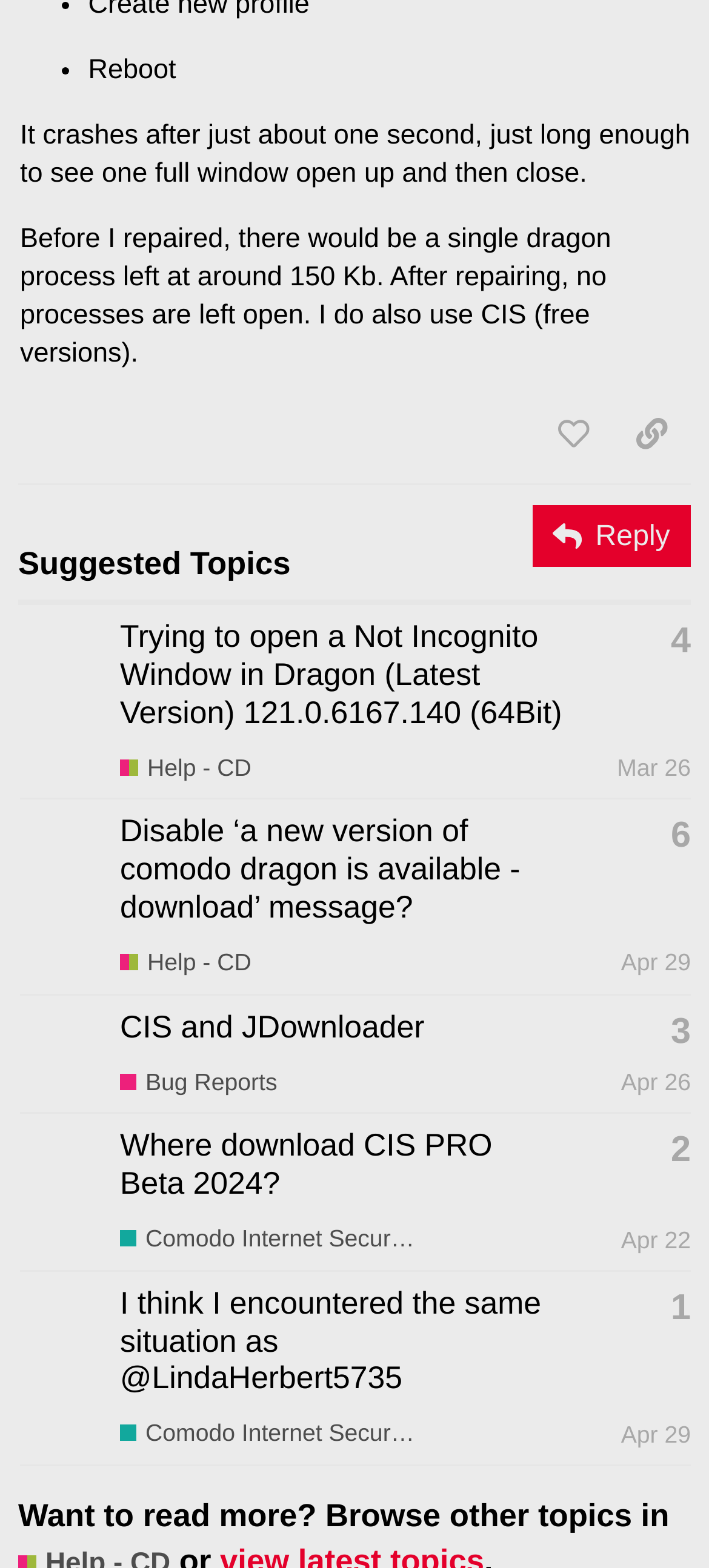Please provide a brief answer to the following inquiry using a single word or phrase:
What is the topic of the first post?

Trying to open a Not Incognito Window in Dragon